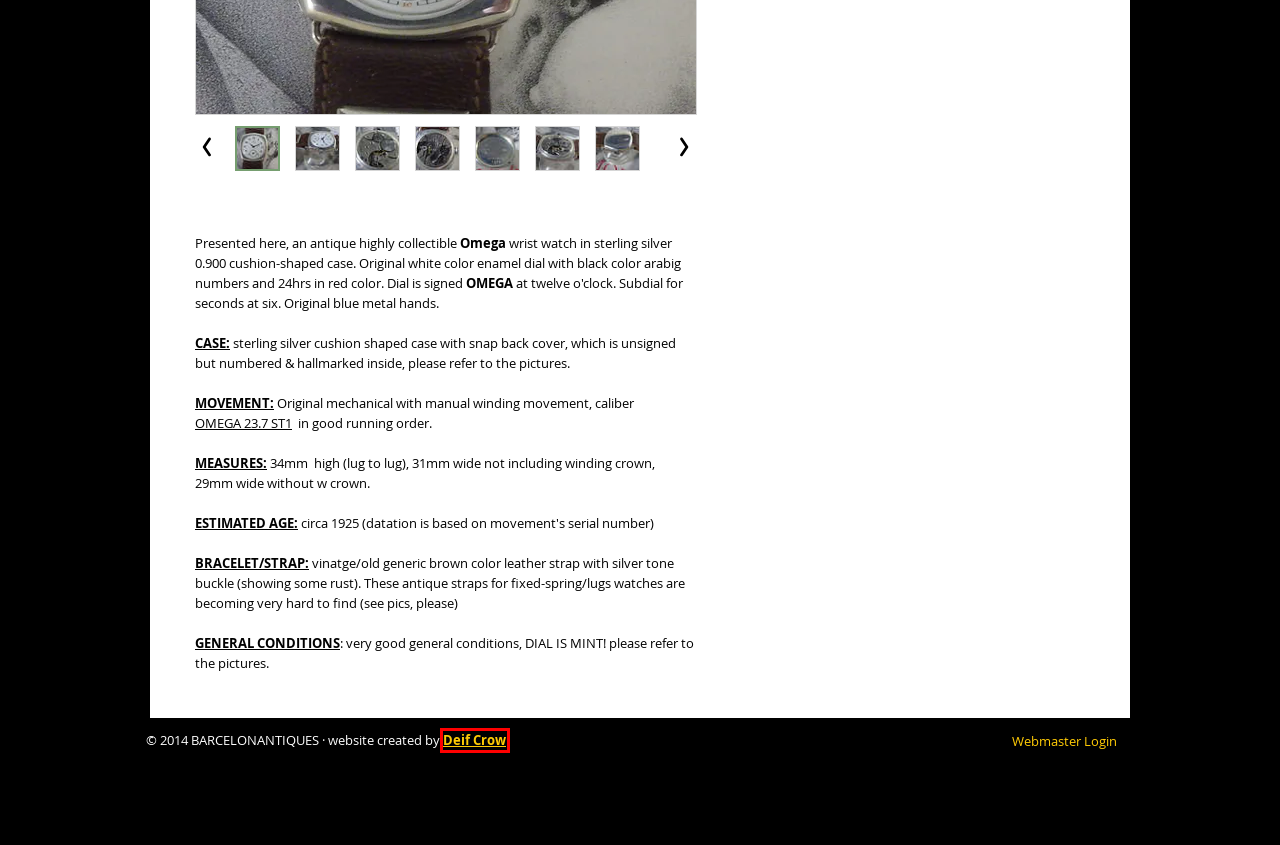Given a screenshot of a webpage with a red bounding box highlighting a UI element, choose the description that best corresponds to the new webpage after clicking the element within the red bounding box. Here are your options:
A. Home | barcelonantiques
B. Fountain Pens | barcelonantiques
C. Deif Crow – "no es otra noche de insomnio. es la misma de siempre"
D. Log In to Your Wix Account - Wix.com
E. Antique jewels/Enamels | barcelonantiques
F. About | barcelonantiques
G. Watches | barcelonantiques
H. Miscellanea | barcelonantiques

C